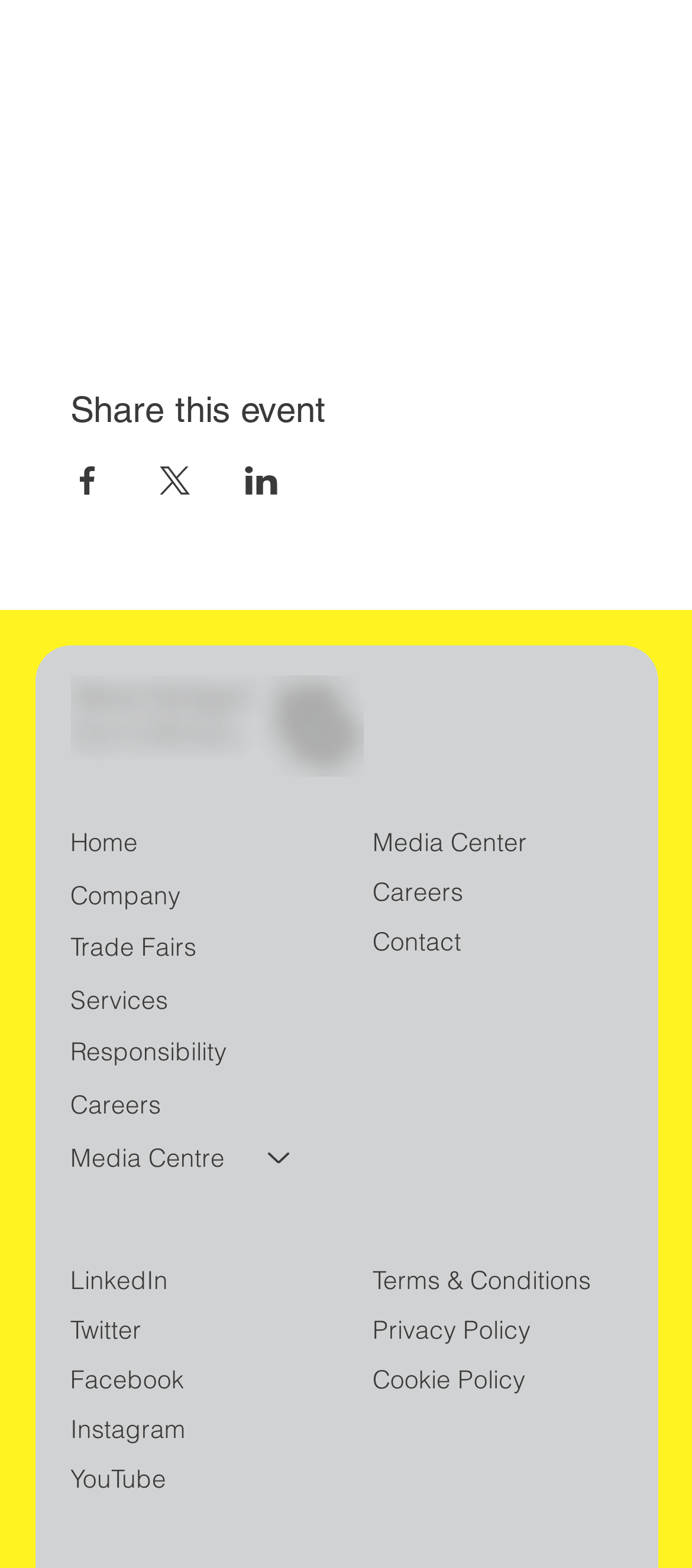Please specify the bounding box coordinates of the element that should be clicked to execute the given instruction: 'View RSS feeds'. Ensure the coordinates are four float numbers between 0 and 1, expressed as [left, top, right, bottom].

None